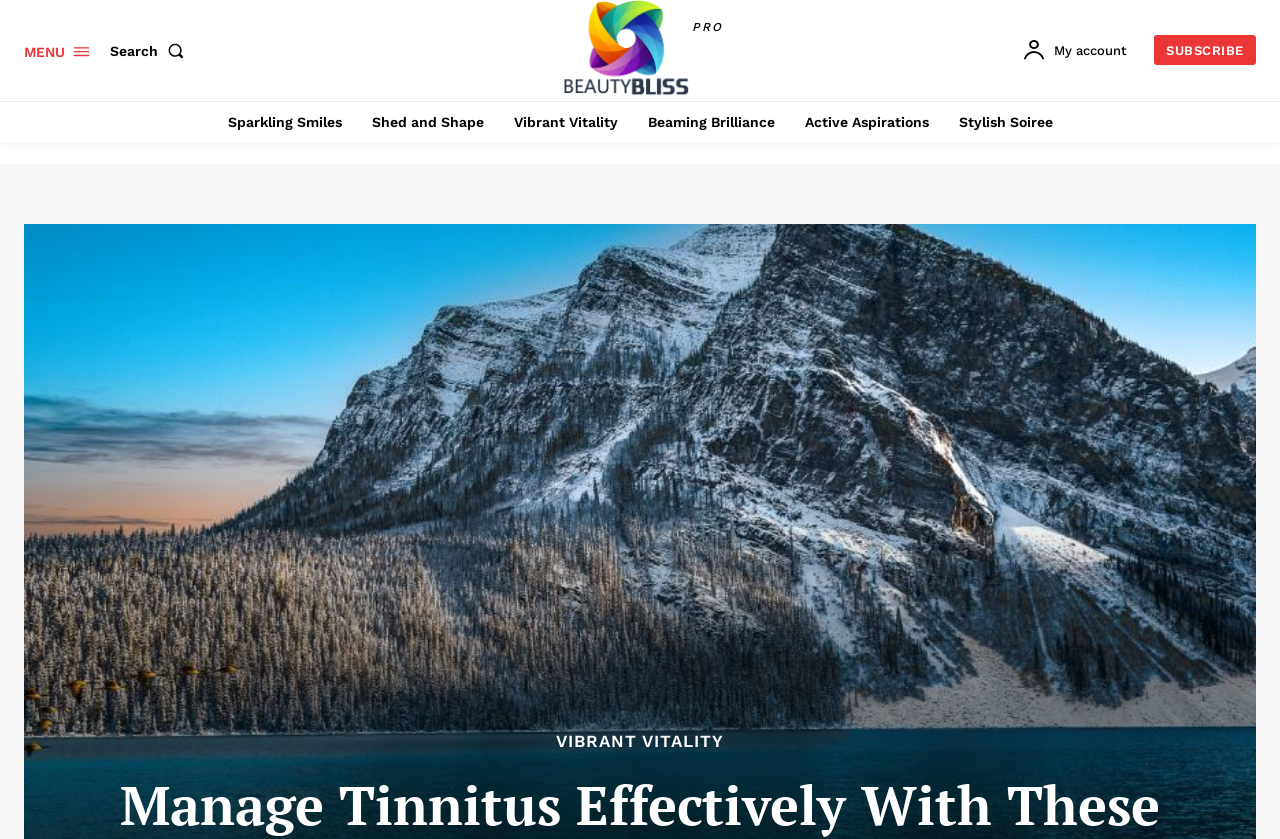Identify the bounding box coordinates of the region that should be clicked to execute the following instruction: "Search for something".

[0.086, 0.036, 0.15, 0.086]